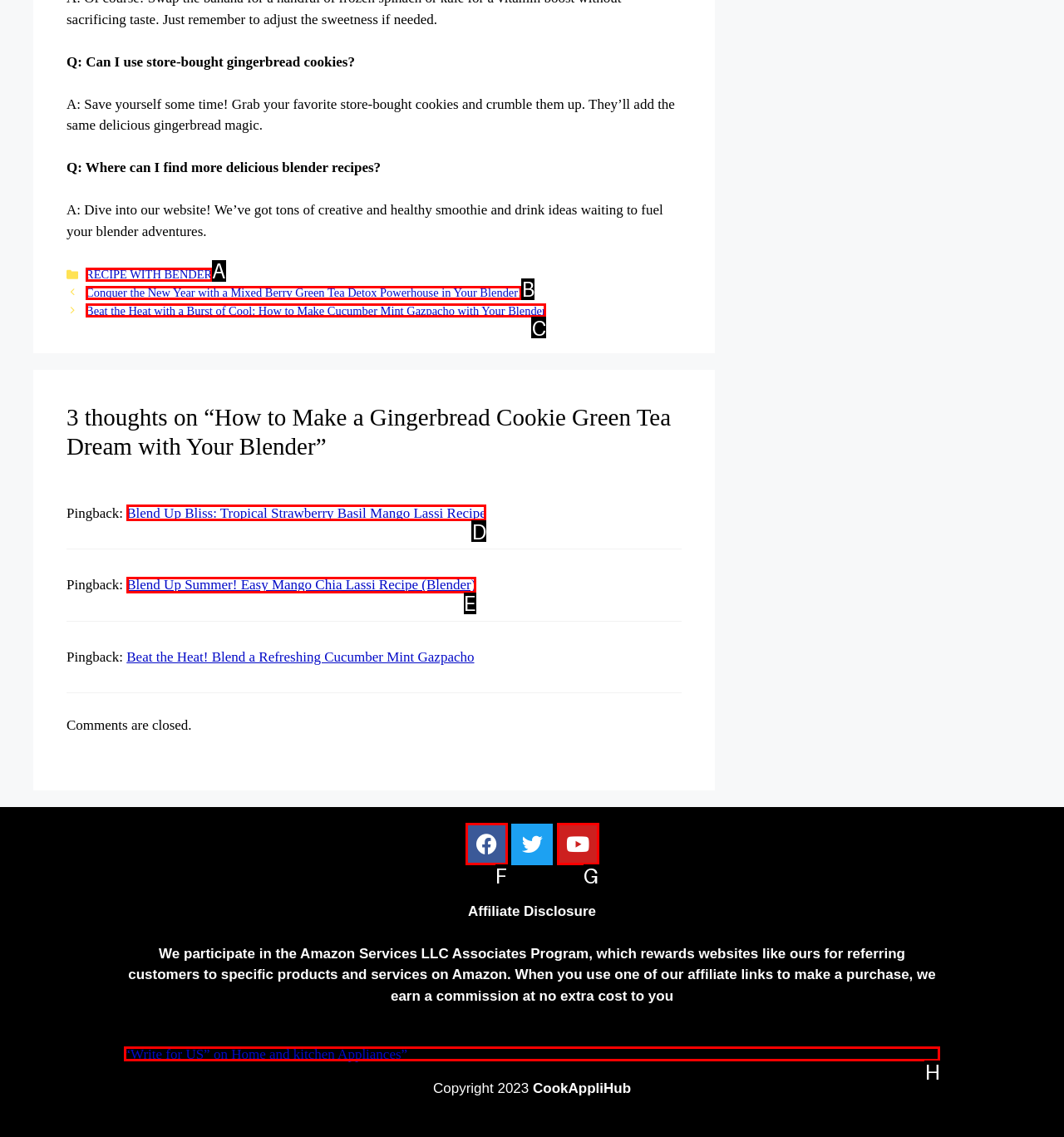Show which HTML element I need to click to perform this task: Read the 'Updates Regarding COVID-19' article Answer with the letter of the correct choice.

None